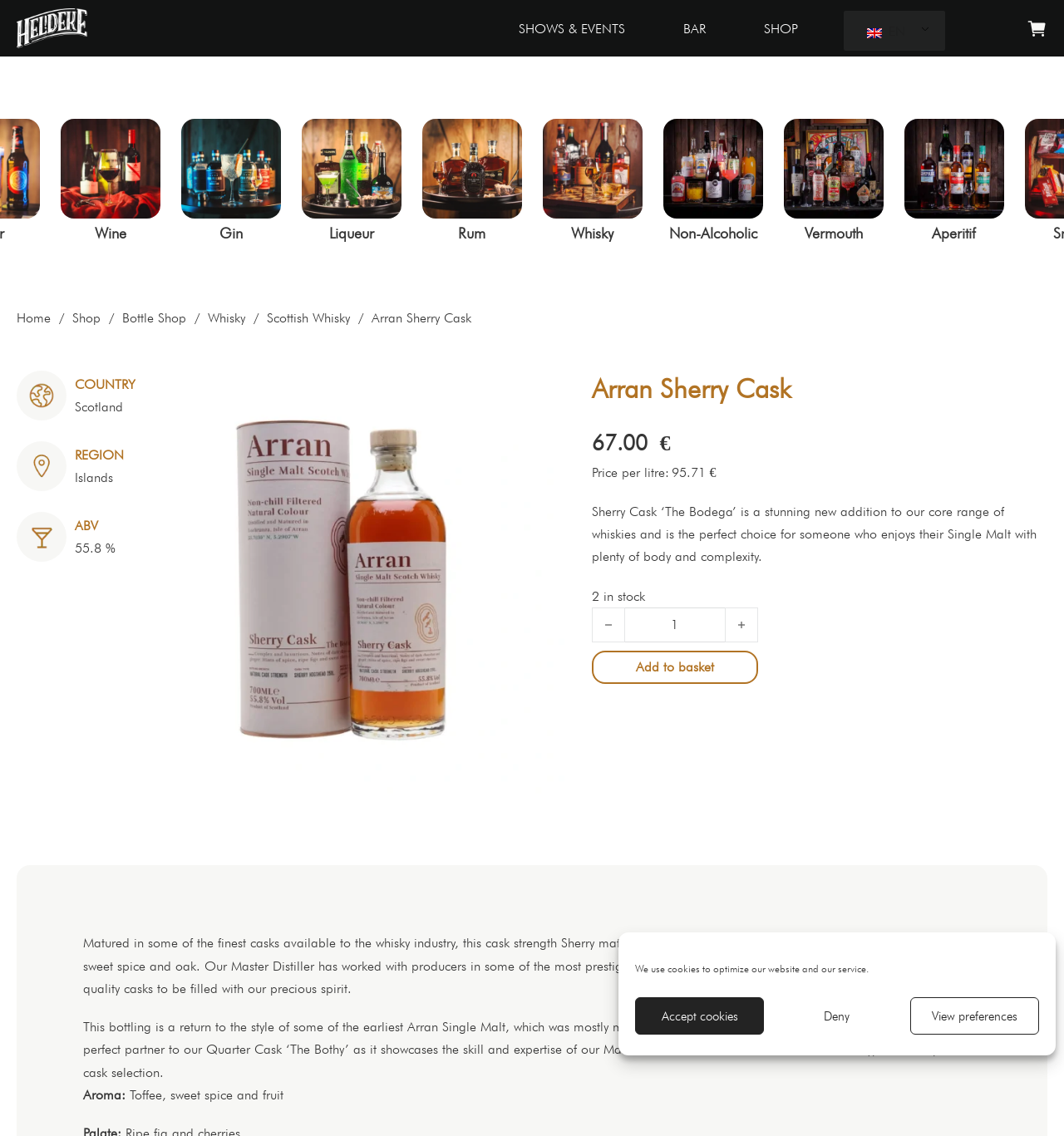Please determine the bounding box coordinates of the element to click on in order to accomplish the following task: "View whisky details". Ensure the coordinates are four float numbers ranging from 0 to 1, i.e., [left, top, right, bottom].

[0.556, 0.326, 0.984, 0.359]